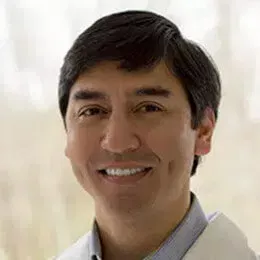Offer a detailed explanation of the image.

The image features Dr. Patrick Kennedy, DDS, a dental professional who has been dedicated to serving the North Knoxville area since 2005. In the portrait, he presents a warm and approachable demeanor, smiling confidently while dressed in professional attire, which typically includes a white coat that signifies his role in healthcare. 

The backdrop suggests a bright, welcoming environment, aligning with his reputation for providing quality dental care. Dr. Kennedy is known for his educational achievements, holding a Bachelor of Science degree from the University of Tennessee, Knoxville, and a Doctor of Dental Surgery degree from the University of Tennessee Health Science Center at Memphis. He is committed to his practice, which he established in August 2005, and is deeply connected to the local community, influenced by his late wife, Kelly Ballard. Together, they chose North Knoxville for its beautiful surroundings and wonderful people. 

In addition to his professional life, Dr. Kennedy enjoys spending time outdoors with his family, partaking in activities like hiking, swimming, and mountain biking with his wife and two daughters, Taylor and Charlotte.